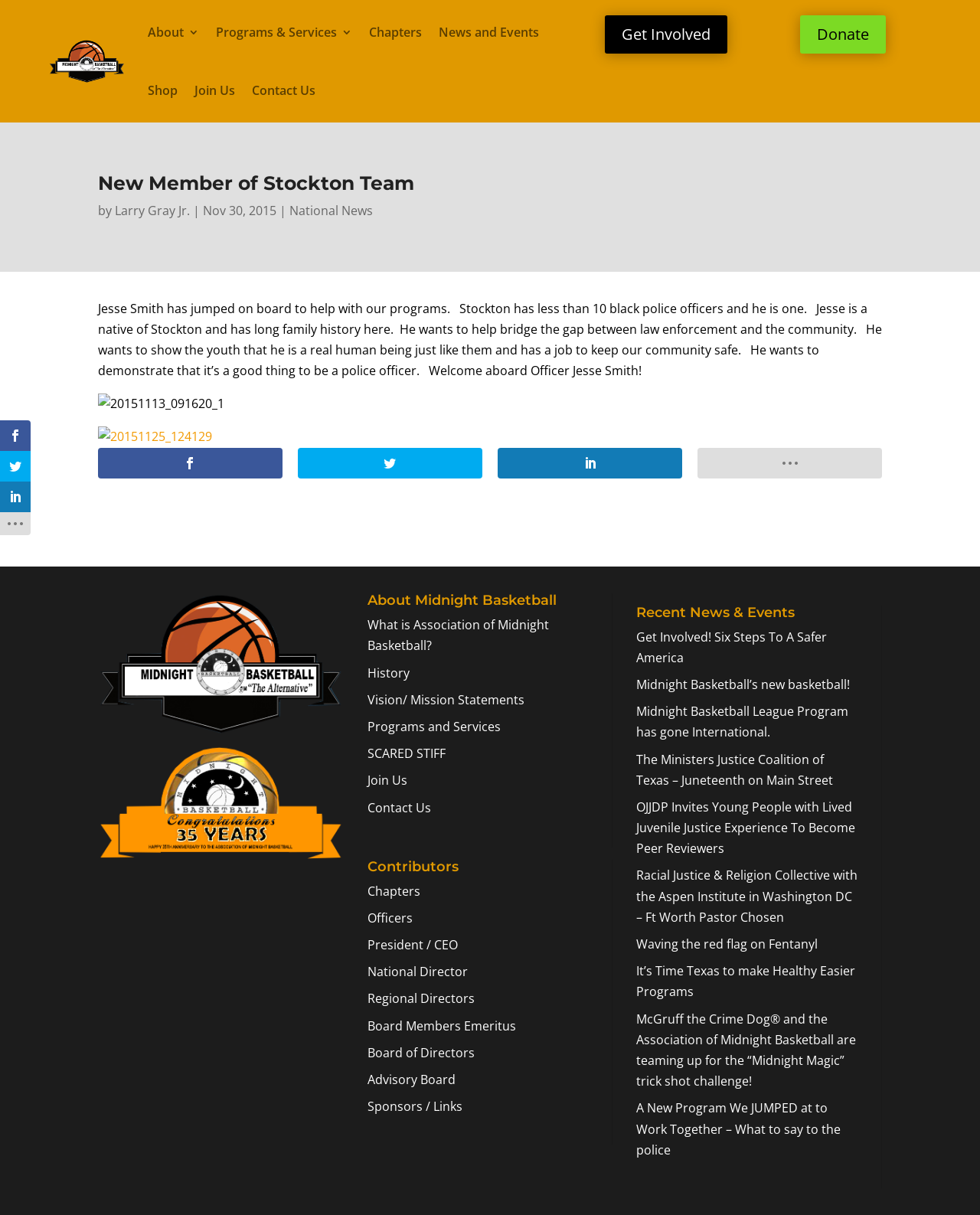What is Jesse Smith's occupation?
Examine the webpage screenshot and provide an in-depth answer to the question.

Based on the webpage content, Jesse Smith is a native of Stockton and has long family history here. He wants to help bridge the gap between law enforcement and the community, which implies that he is a police officer.